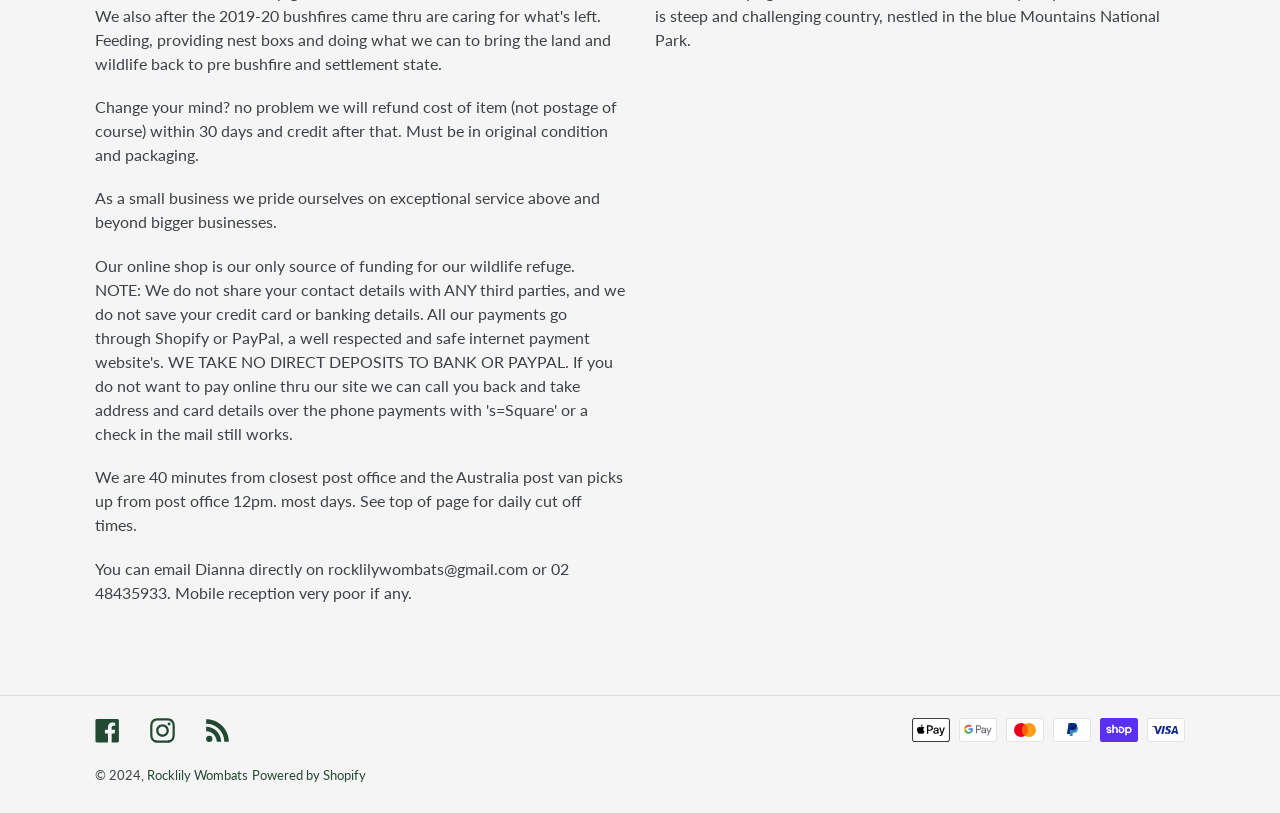What payment methods are accepted?
From the screenshot, provide a brief answer in one word or phrase.

Multiple options